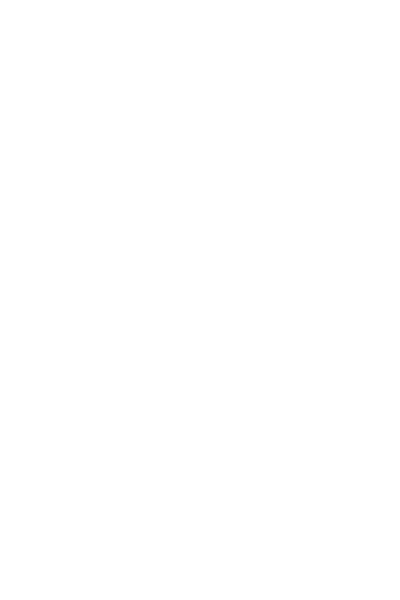Please provide a one-word or short phrase answer to the question:
What is the priority of the platform?

User experience